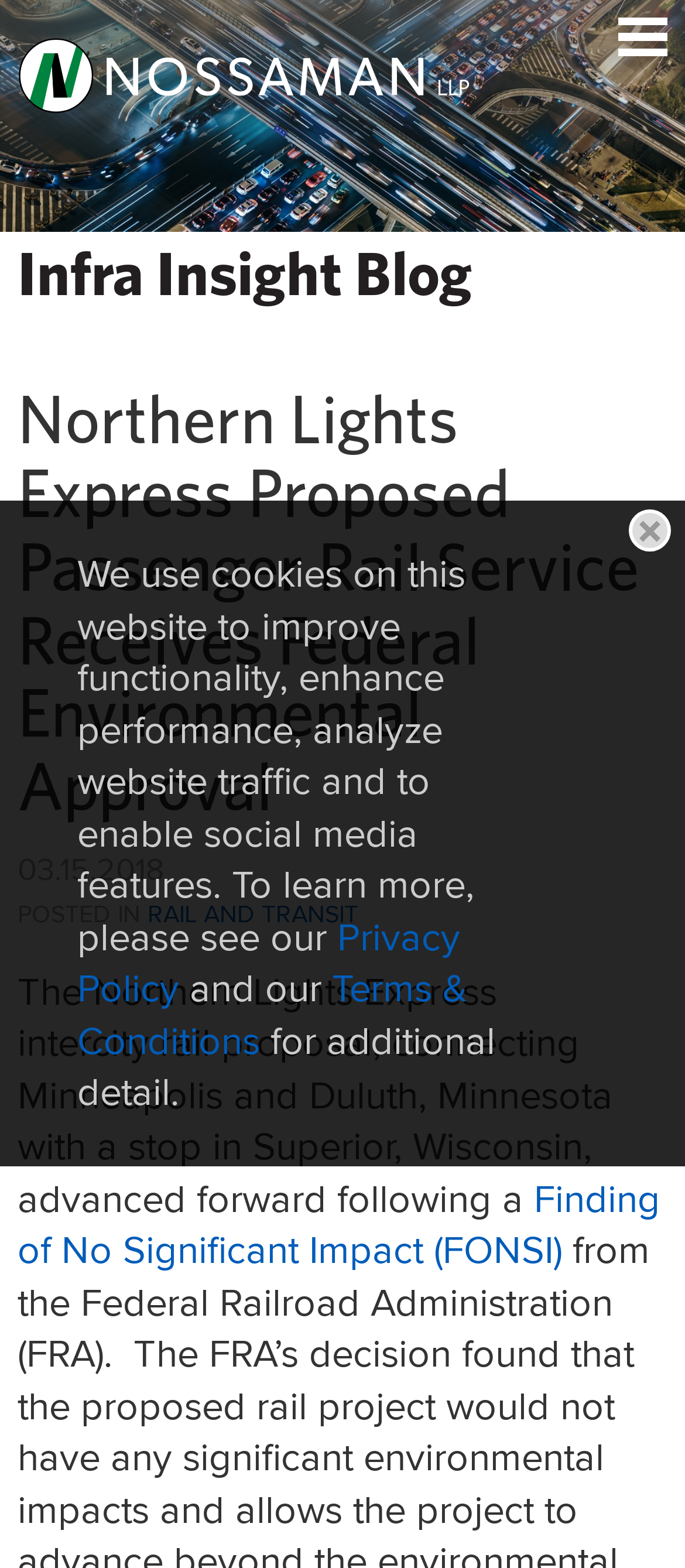Determine the bounding box for the UI element as described: "Close". The coordinates should be represented as four float numbers between 0 and 1, formatted as [left, top, right, bottom].

[0.918, 0.325, 0.979, 0.352]